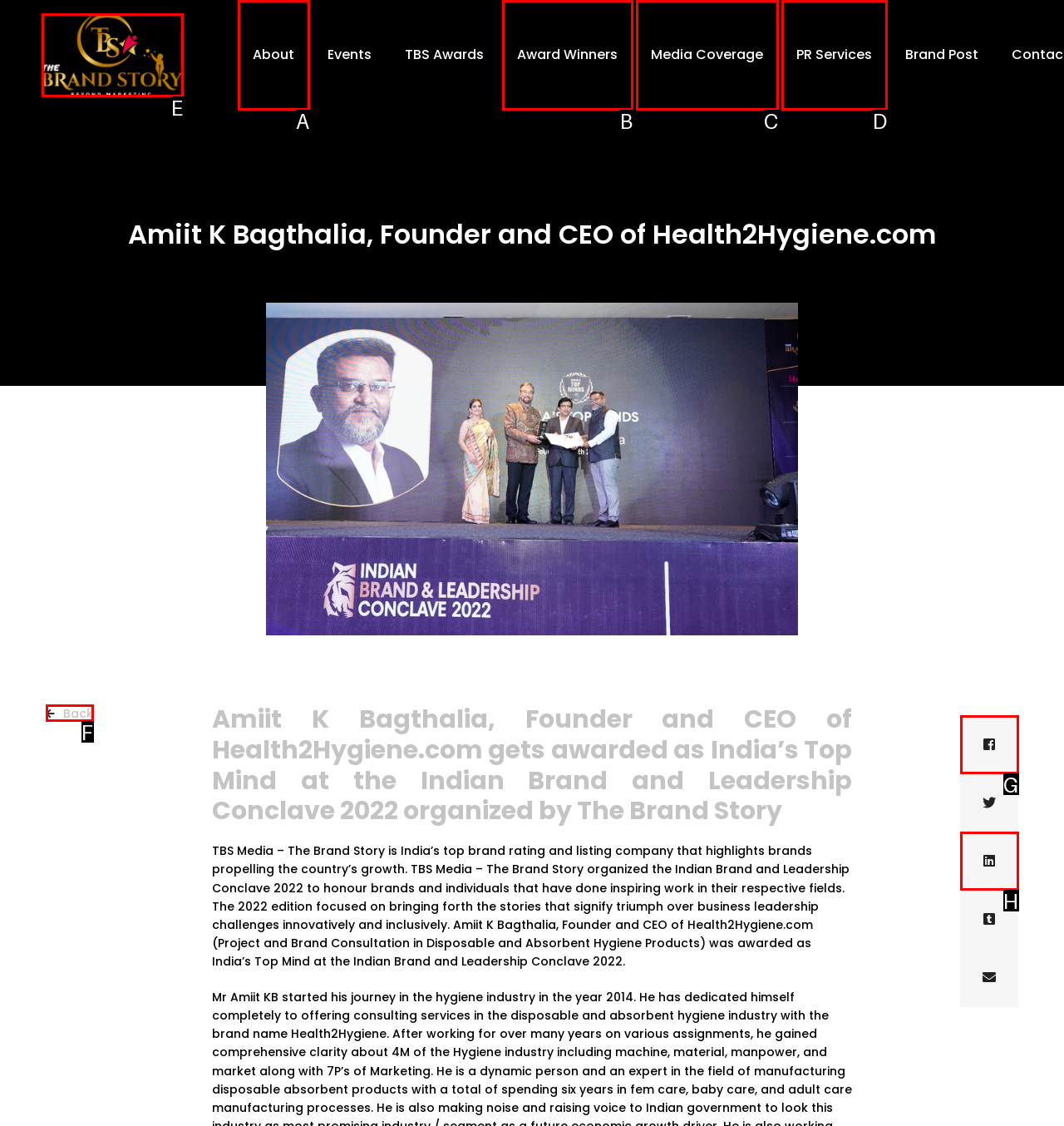Tell me which one HTML element best matches the description: Tell us about your project
Answer with the option's letter from the given choices directly.

None